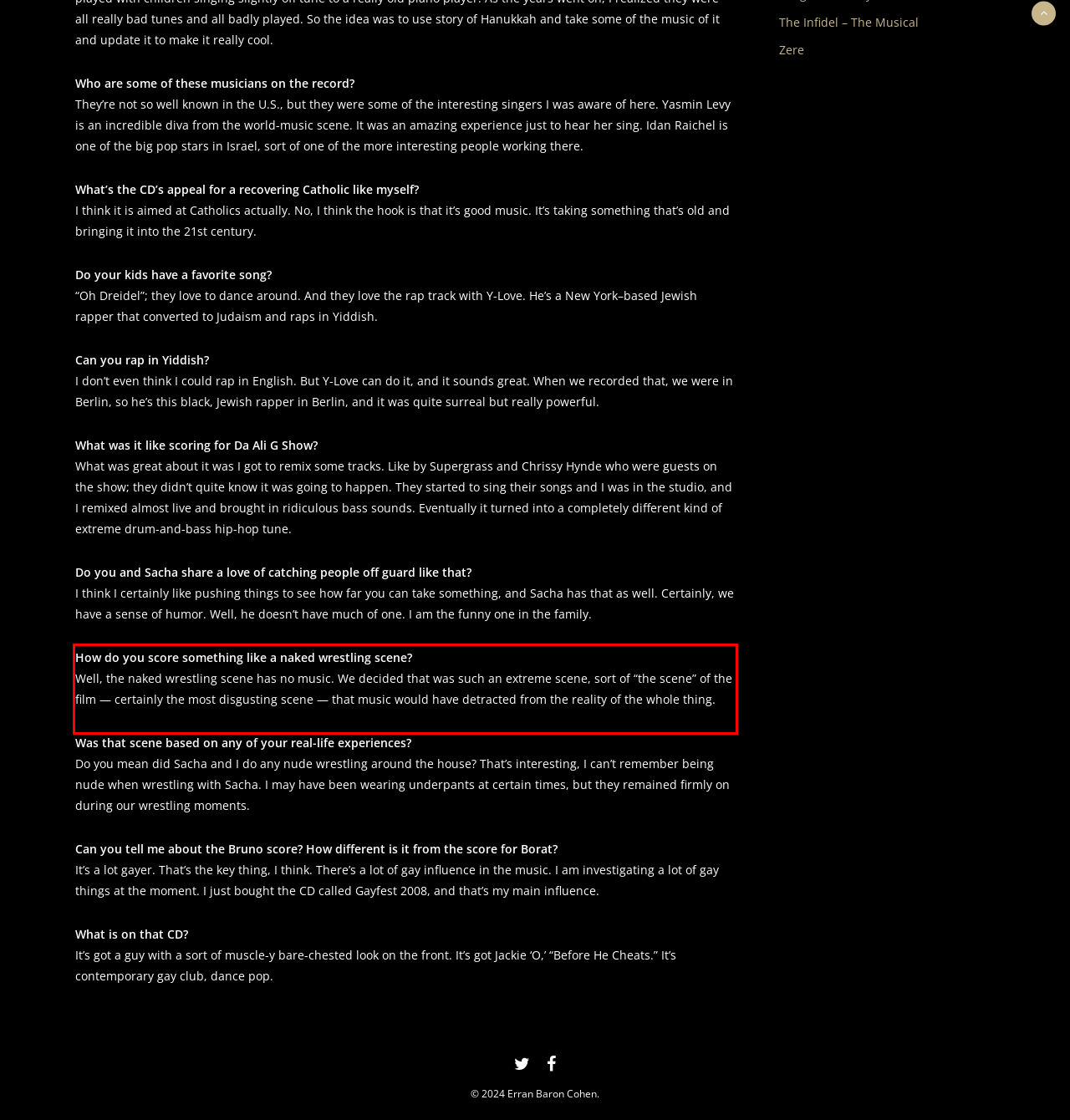Given a screenshot of a webpage with a red bounding box, extract the text content from the UI element inside the red bounding box.

How do you score something like a naked wrestling scene? Well, the naked wrestling scene has no music. We decided that was such an extreme scene, sort of “the scene” of the film — certainly the most disgusting scene — that music would have detracted from the reality of the whole thing.